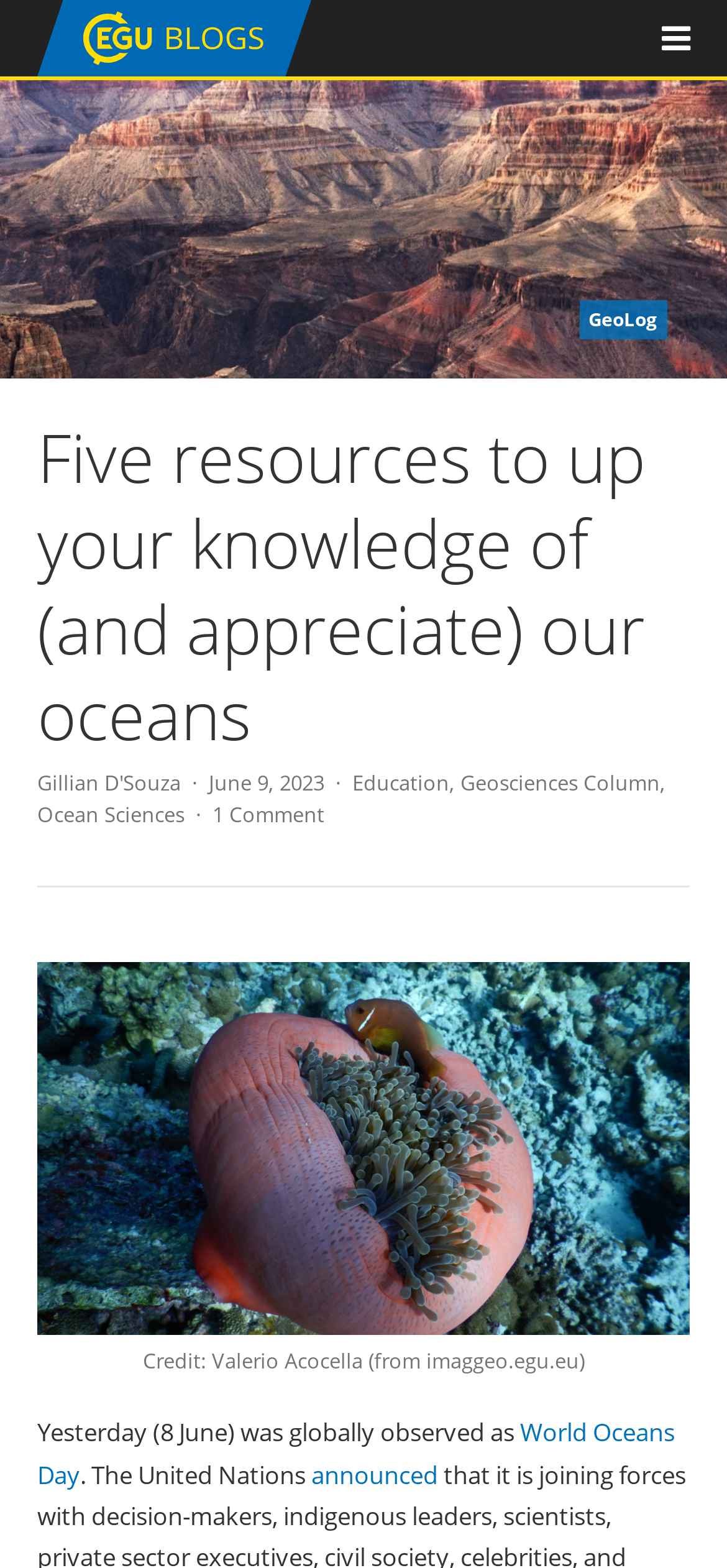Answer in one word or a short phrase: 
How many comments does the article have?

1 Comment